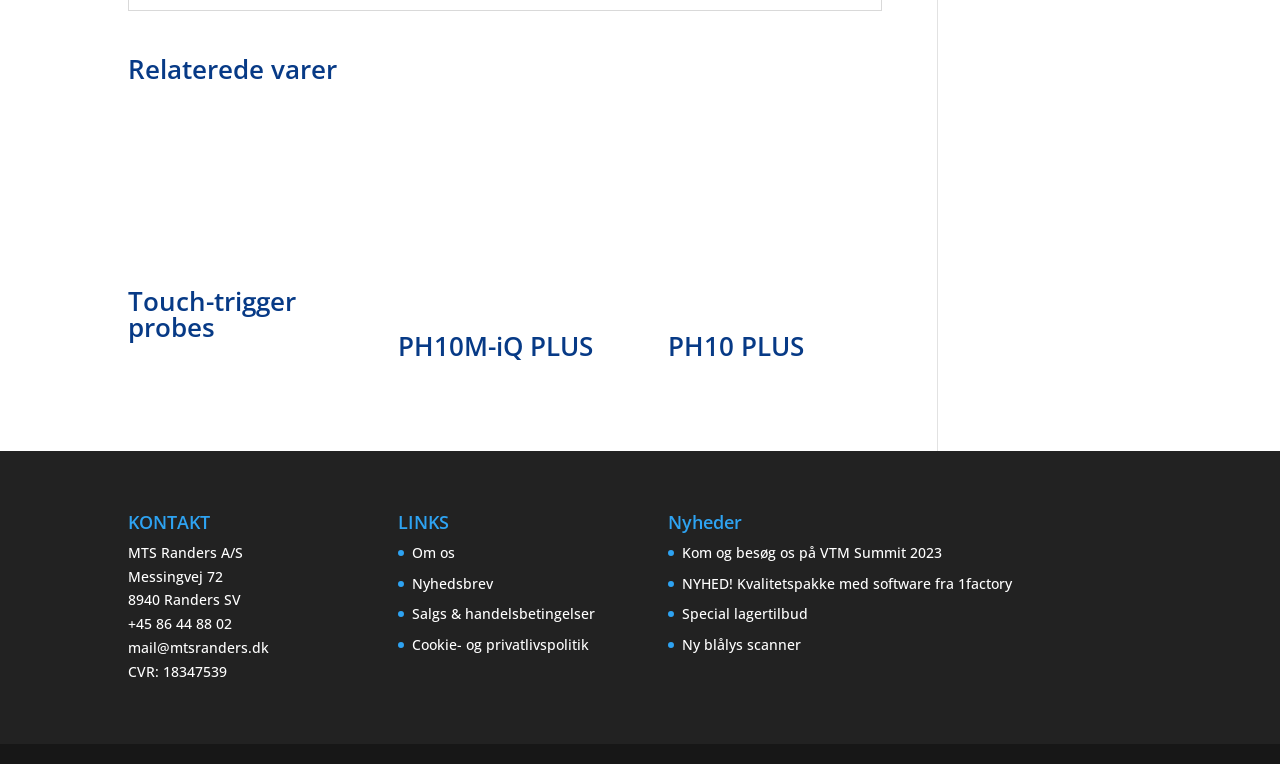Identify the bounding box coordinates of the region that should be clicked to execute the following instruction: "Contact MTS Randers A/S".

[0.1, 0.71, 0.19, 0.735]